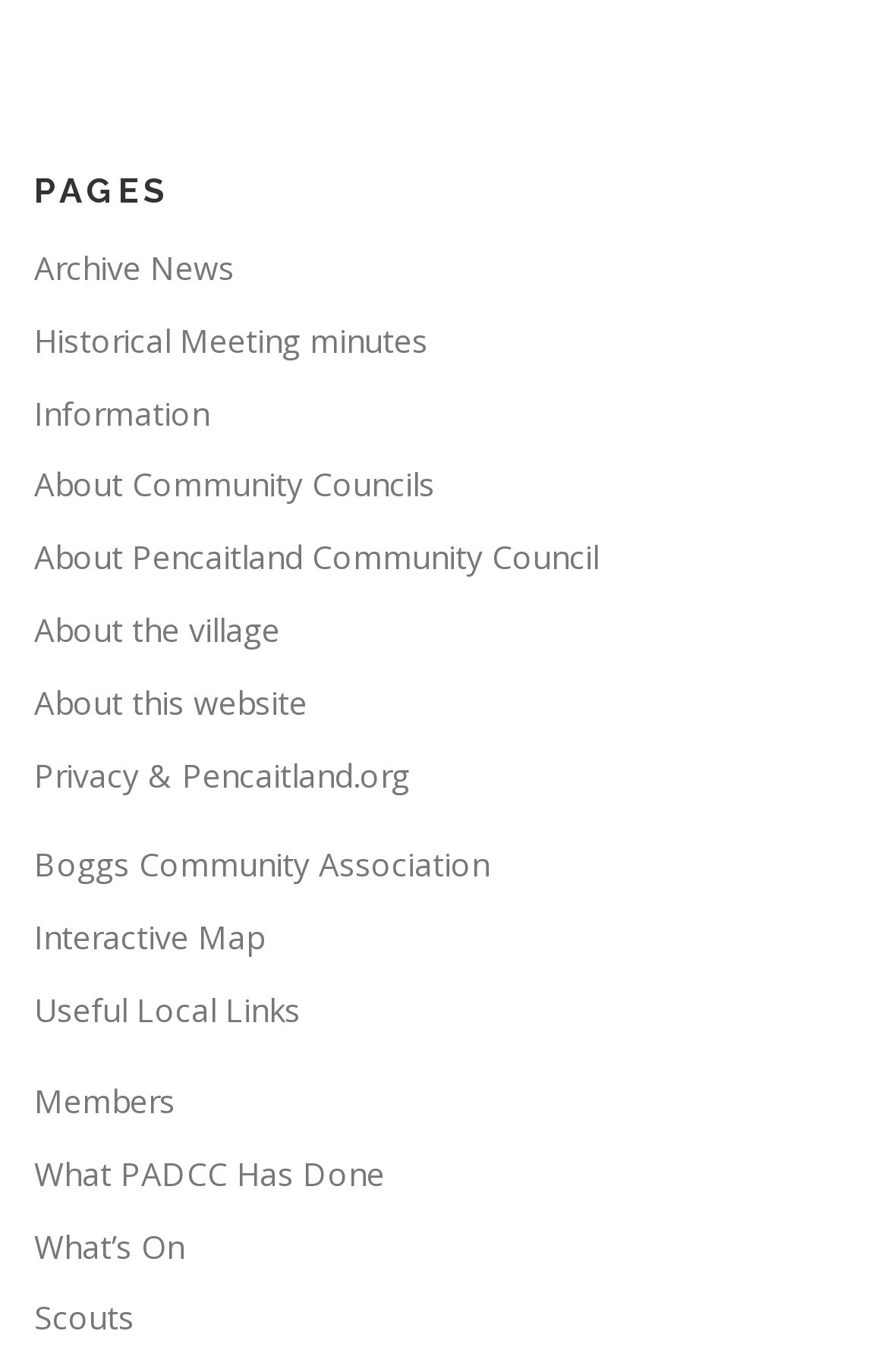Highlight the bounding box coordinates of the element that should be clicked to carry out the following instruction: "Check what's on". The coordinates must be given as four float numbers ranging from 0 to 1, i.e., [left, top, right, bottom].

[0.038, 0.892, 0.208, 0.923]